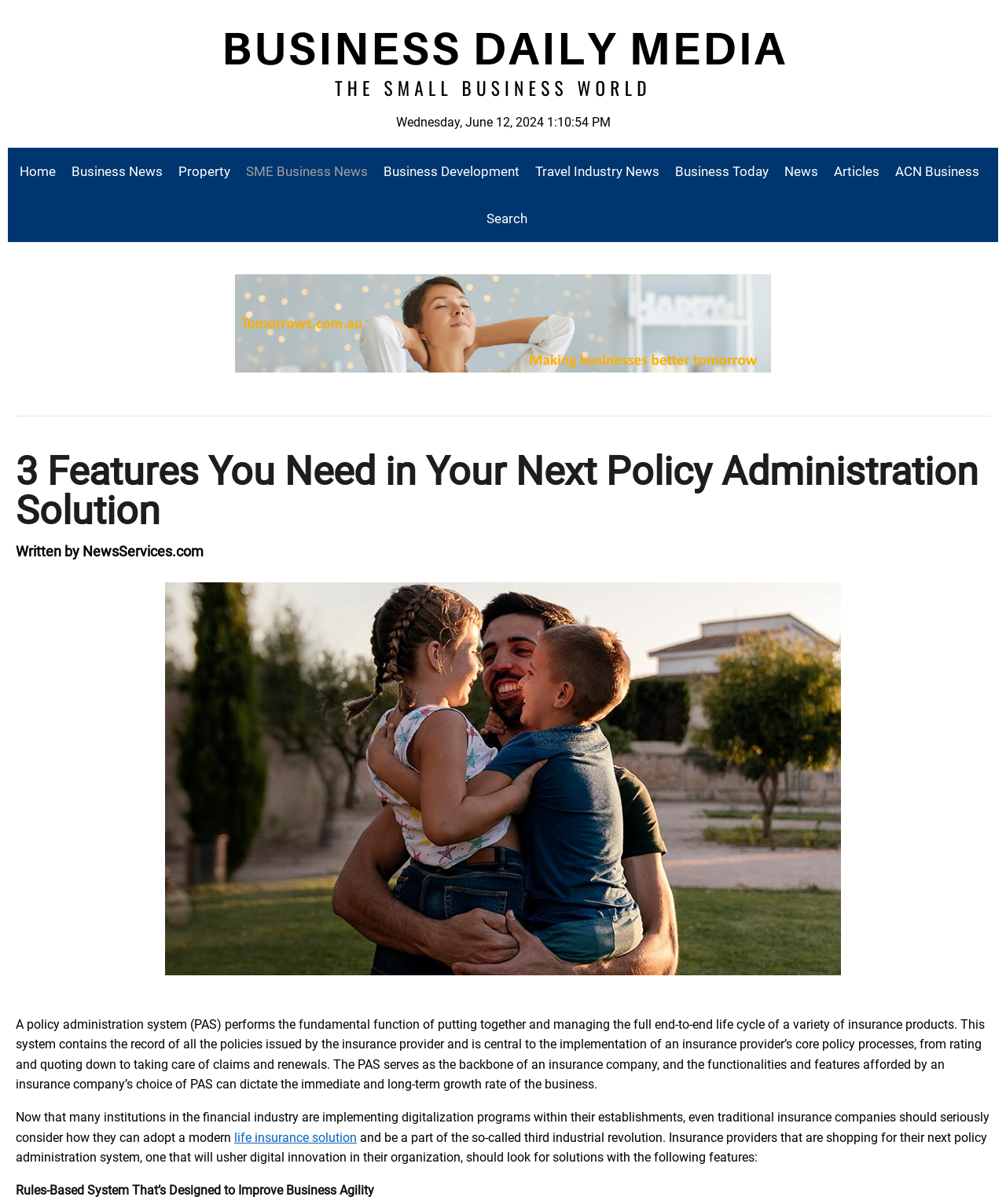Identify the bounding box coordinates for the region to click in order to carry out this instruction: "Learn about Business Marketing". Provide the coordinates using four float numbers between 0 and 1, formatted as [left, top, right, bottom].

[0.234, 0.3, 0.766, 0.312]